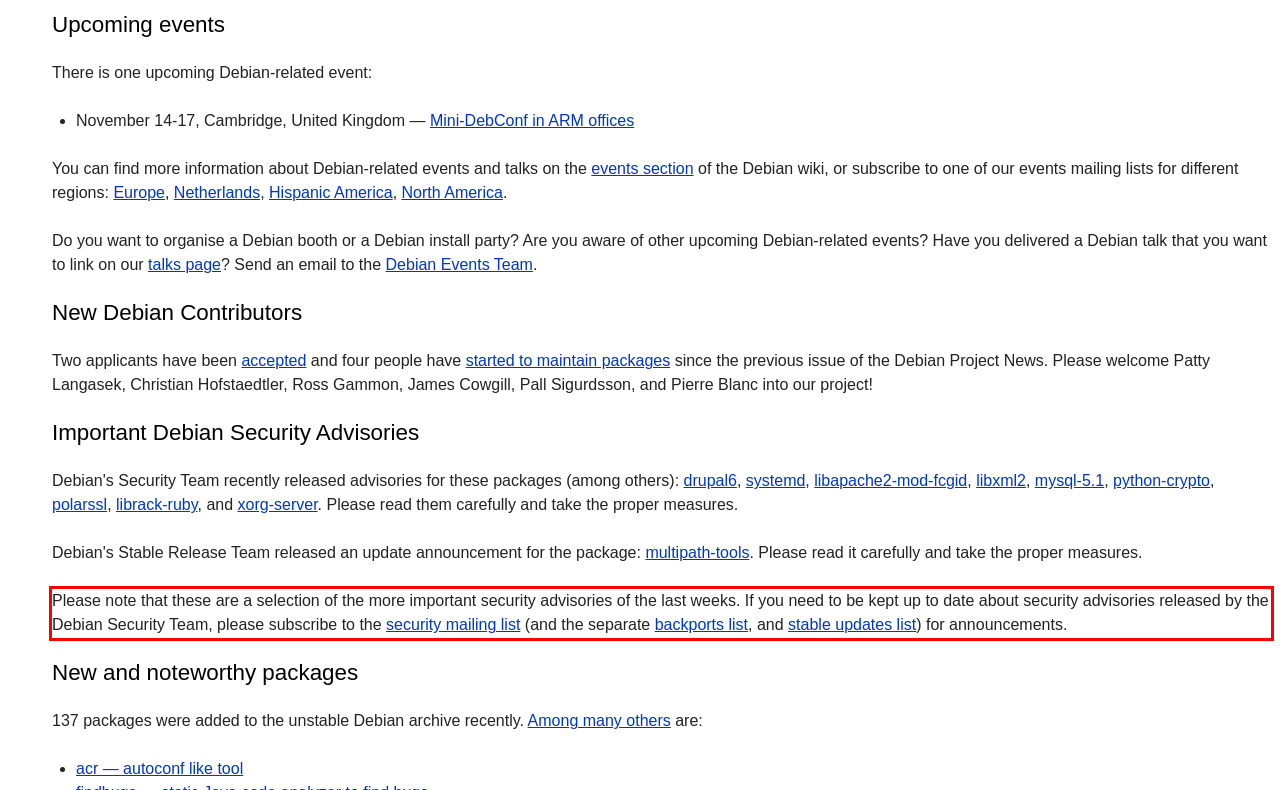You are given a screenshot showing a webpage with a red bounding box. Perform OCR to capture the text within the red bounding box.

Please note that these are a selection of the more important security advisories of the last weeks. If you need to be kept up to date about security advisories released by the Debian Security Team, please subscribe to the security mailing list (and the separate backports list, and stable updates list) for announcements.